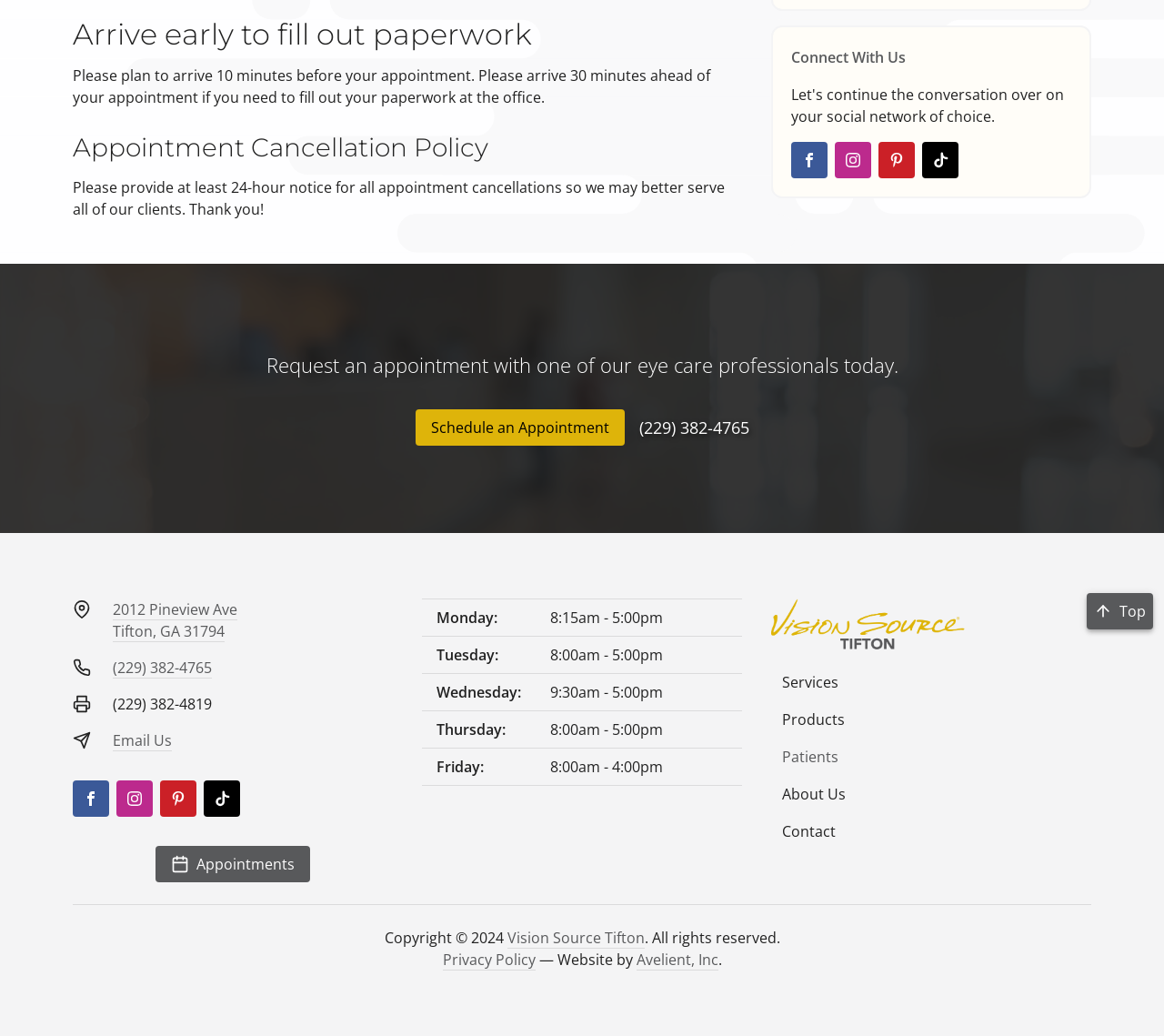Determine the bounding box for the described HTML element: "Avelient, Inc". Ensure the coordinates are four float numbers between 0 and 1 in the format [left, top, right, bottom].

[0.546, 0.917, 0.617, 0.937]